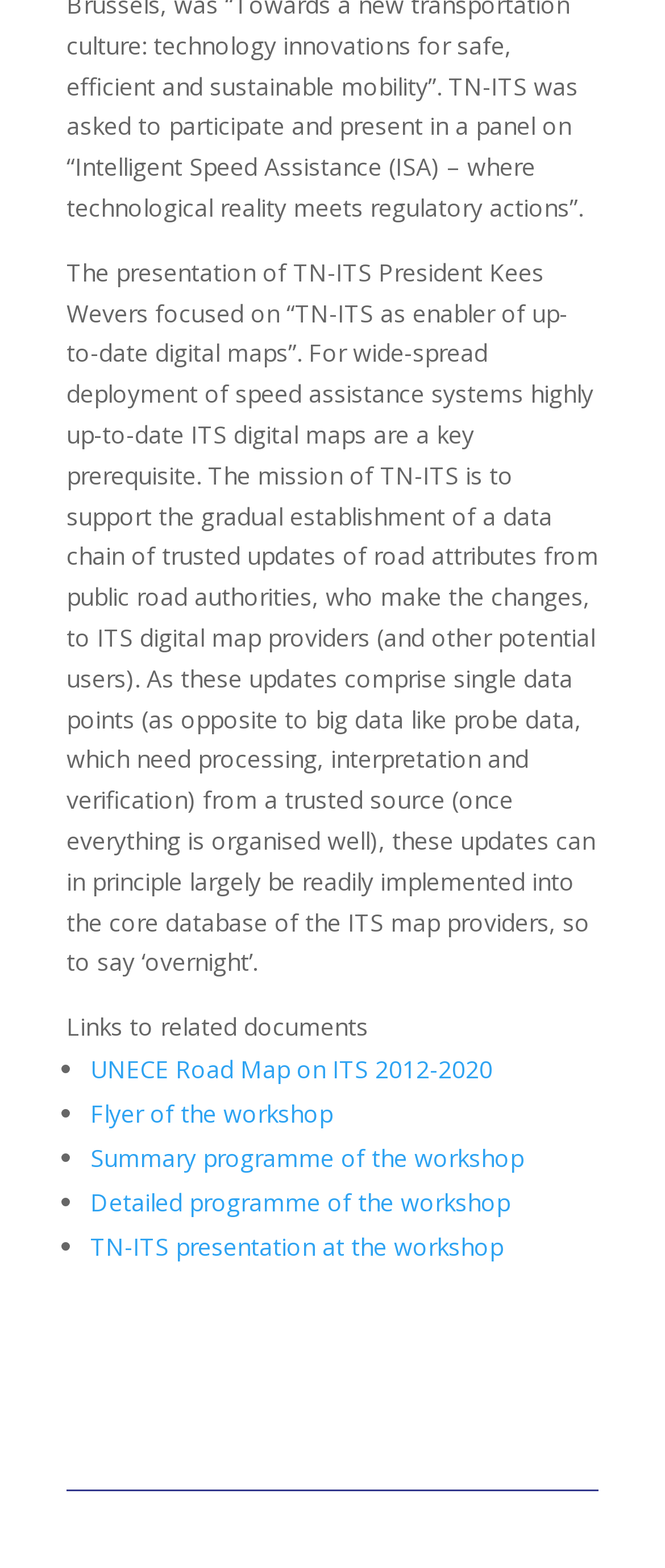What is the main topic of the presentation?
Offer a detailed and full explanation in response to the question.

Based on the text content, the main topic of the presentation is about TN-ITS, specifically its role as an enabler of up-to-date digital maps.